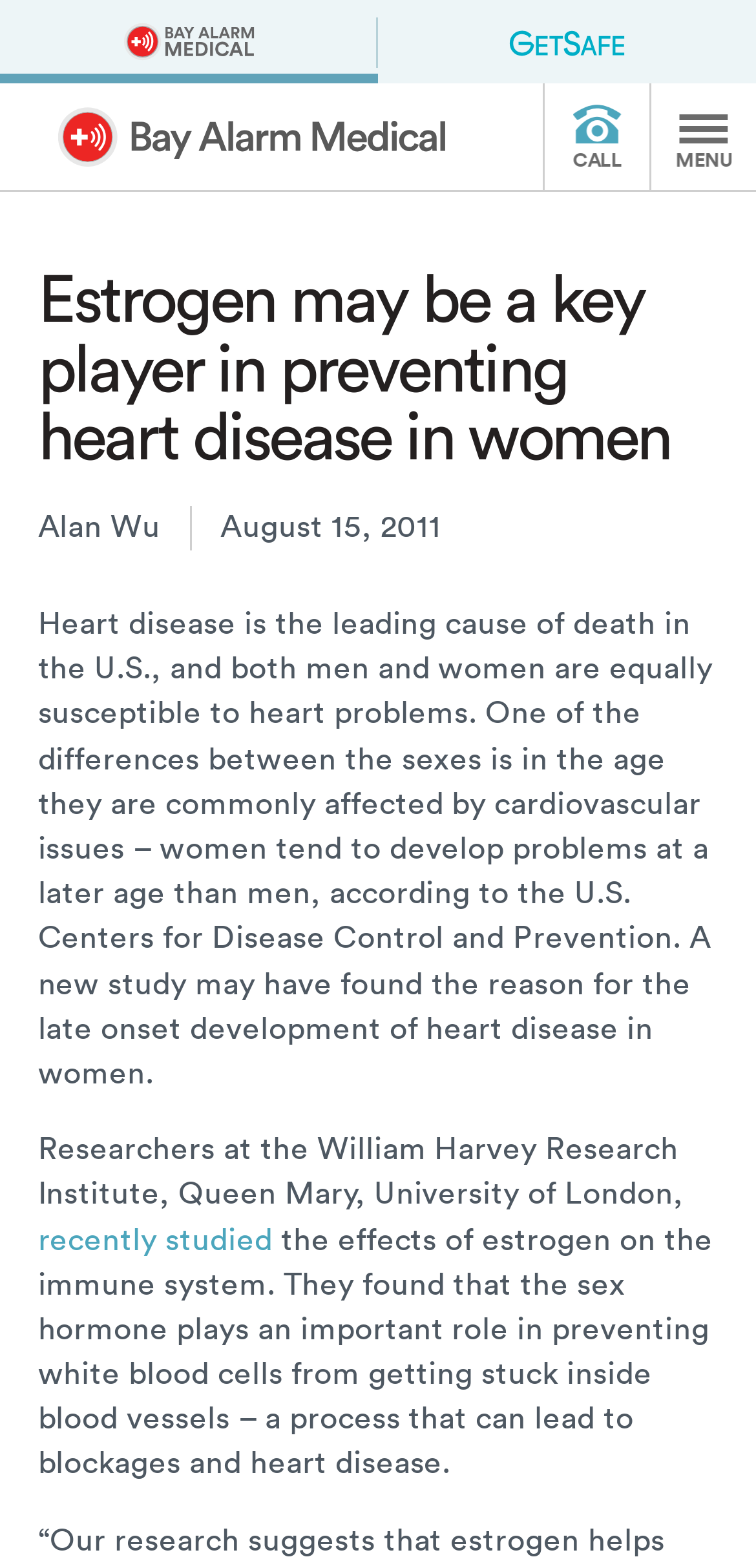Use a single word or phrase to answer the following:
What is the role of estrogen in preventing heart disease?

Preventing white blood cells from getting stuck